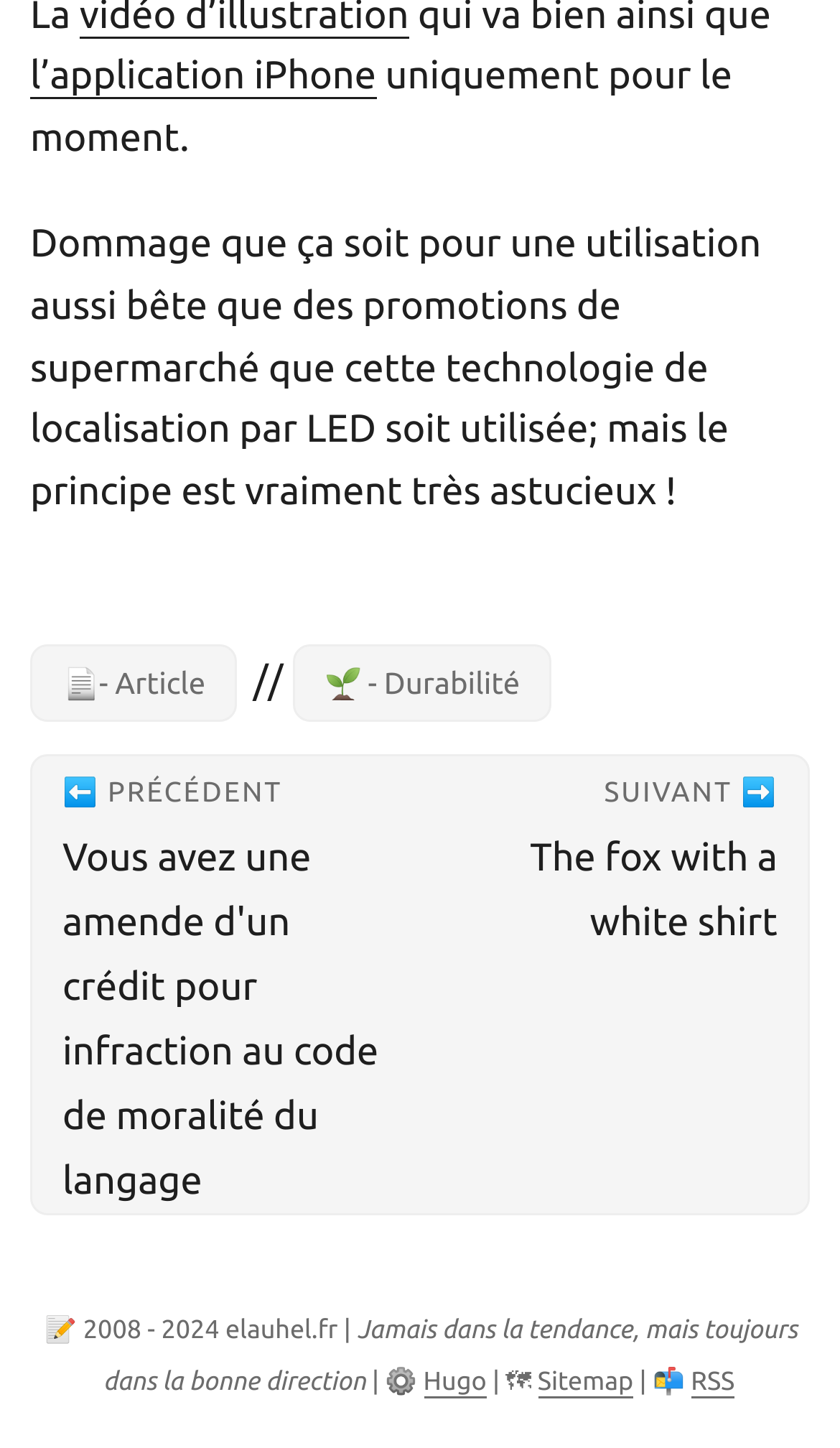Look at the image and give a detailed response to the following question: What is the purpose of the link with the text 'l’application iPhone'?

The link with the text 'l’application iPhone' is likely a link to access the iPhone app of the website, allowing users to download or access the app on their iPhone devices.